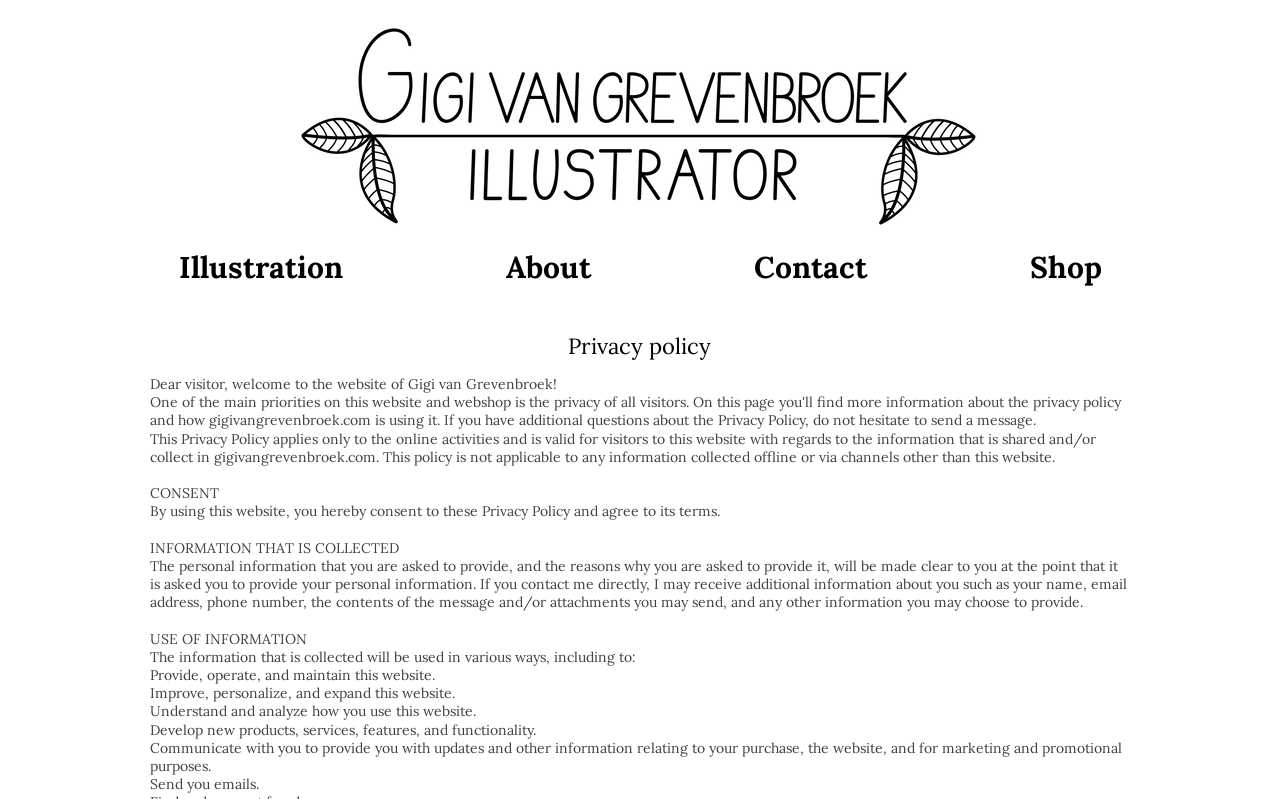Provide a comprehensive description of the webpage.

This webpage is about the Privacy Policy of Gigi van Grevenbroek. At the top left corner, there is a logo image with the text "Logo wit 2023-01.png". Below the logo, there is a navigation menu with five links: "Illustration", "About", "Contact", "Shop", and a heading "Privacy policy" in the middle.

The main content of the webpage is divided into several sections. The first section starts with a greeting message "Dear visitor, welcome to the website of Gigi van Grevenbroek!" followed by a paragraph explaining the purpose of the Privacy Policy. 

Below this section, there are several subheadings including "CONSENT", "INFORMATION THAT IS COLLECTED", "USE OF INFORMATION", and so on. Each subheading is followed by one or more paragraphs of text explaining the details of the Privacy Policy. 

The text explains that the website collects personal information, such as name, email address, and phone number, when users contact the website directly. The collected information is used for various purposes, including providing and improving the website, understanding user behavior, and communicating with users.